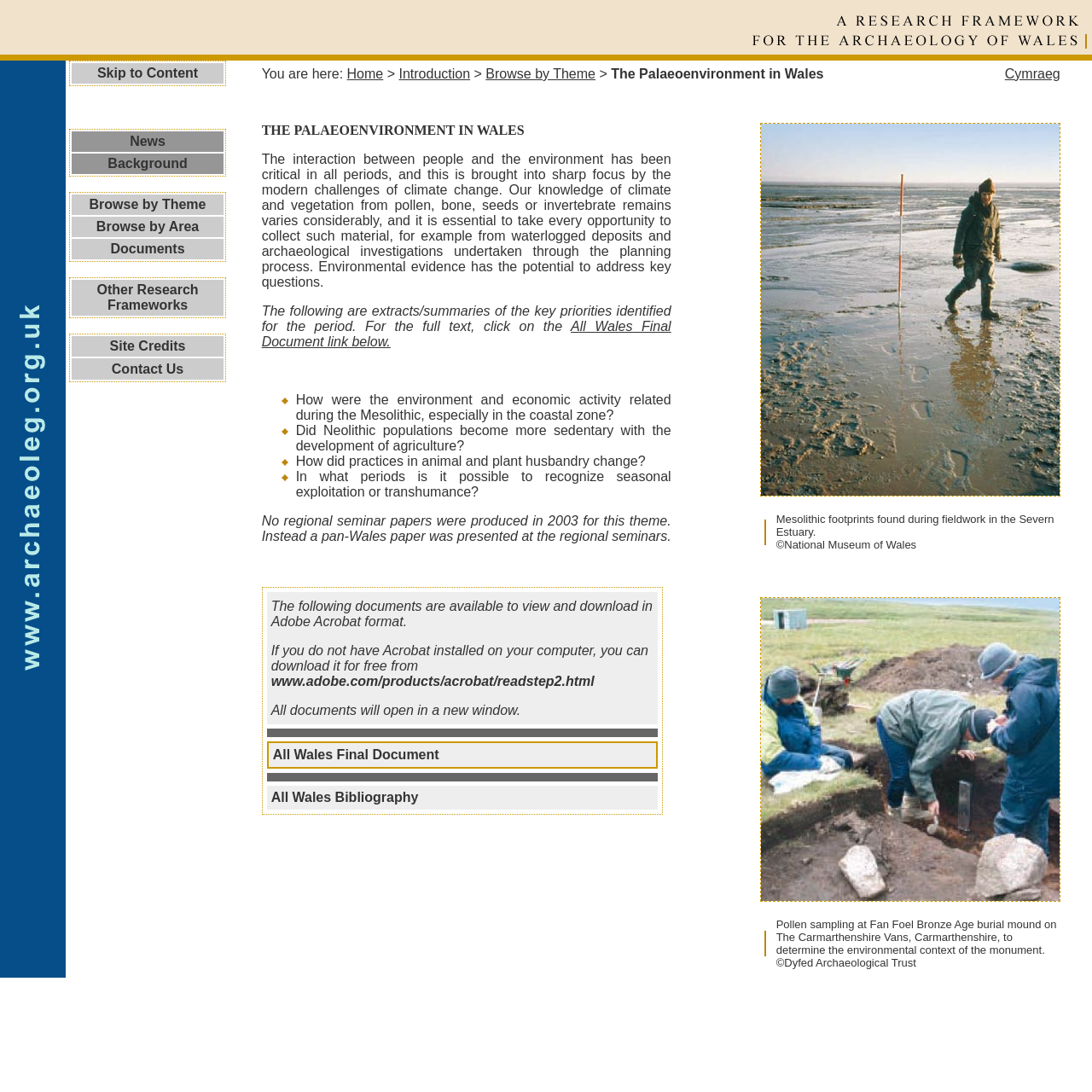Explain the webpage's design and content in an elaborate manner.

The webpage is about the Research Framework for the Archaeology of Wales. At the top, there is a title "Introducing a Research Framework for the Archaeology of Wales" accompanied by an image. Below the title, there is a navigation menu with links to "Skip to Content", "Other Research Frameworks", "News", "Background", "Browse by Theme", "Browse by Area", "Documents", "Site Credits", and "Contact Us".

The main content of the page is about "The Palaeoenvironment in Wales". It starts with a brief introduction to the theme, followed by a summary of the key priorities identified for the period. The text discusses the importance of environmental evidence in addressing key questions and the need to collect material from waterlogged deposits and archaeological investigations.

There are four bullet points that outline the key questions related to the Mesolithic, Neolithic, and Bronze Age periods. These questions include how the environment and economic activity were related during the Mesolithic, whether Neolithic populations became more sedentary with the development of agriculture, how practices in animal and plant husbandry changed, and in what periods it is possible to recognize seasonal exploitation or transhumance.

The page also mentions that no regional seminar papers were produced in 2003 for this theme, and instead, a pan-Wales paper was presented at the regional seminars. There is a link to the "All Wales Final Document" below the text.

On the right side of the page, there is a section with two images: one of Mesolithic footprints found during fieldwork in the Severn Estuary, and another of pollen sampling at Fan Foel Bronze Age burial mound on The Carmarthenshire Vans, Carmarthenshire.

At the bottom of the page, there is a link to "Cymraeg", which is the Welsh language version of the page.